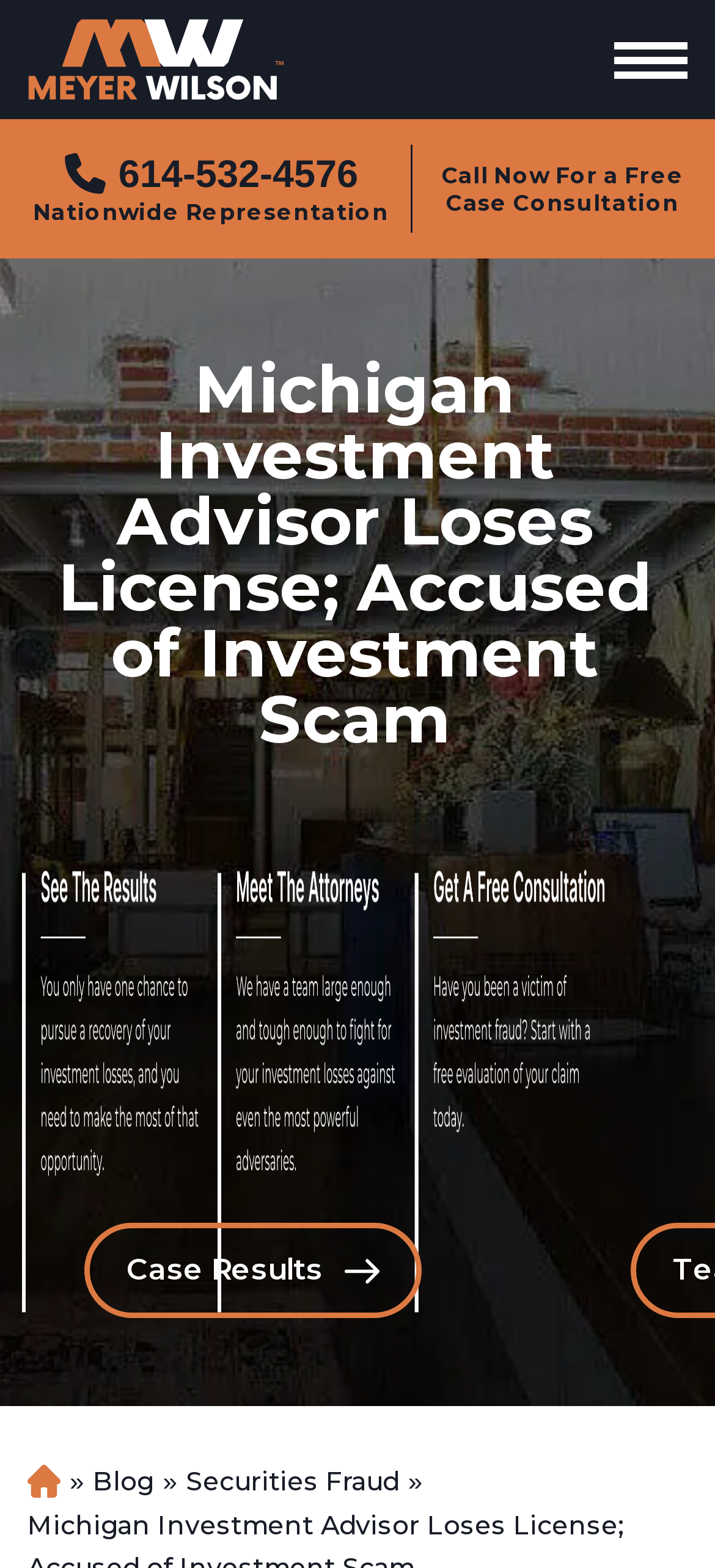Bounding box coordinates are specified in the format (top-left x, top-left y, bottom-right x, bottom-right y). All values are floating point numbers bounded between 0 and 1. Please provide the bounding box coordinate of the region this sentence describes: Blog

[0.13, 0.934, 0.215, 0.955]